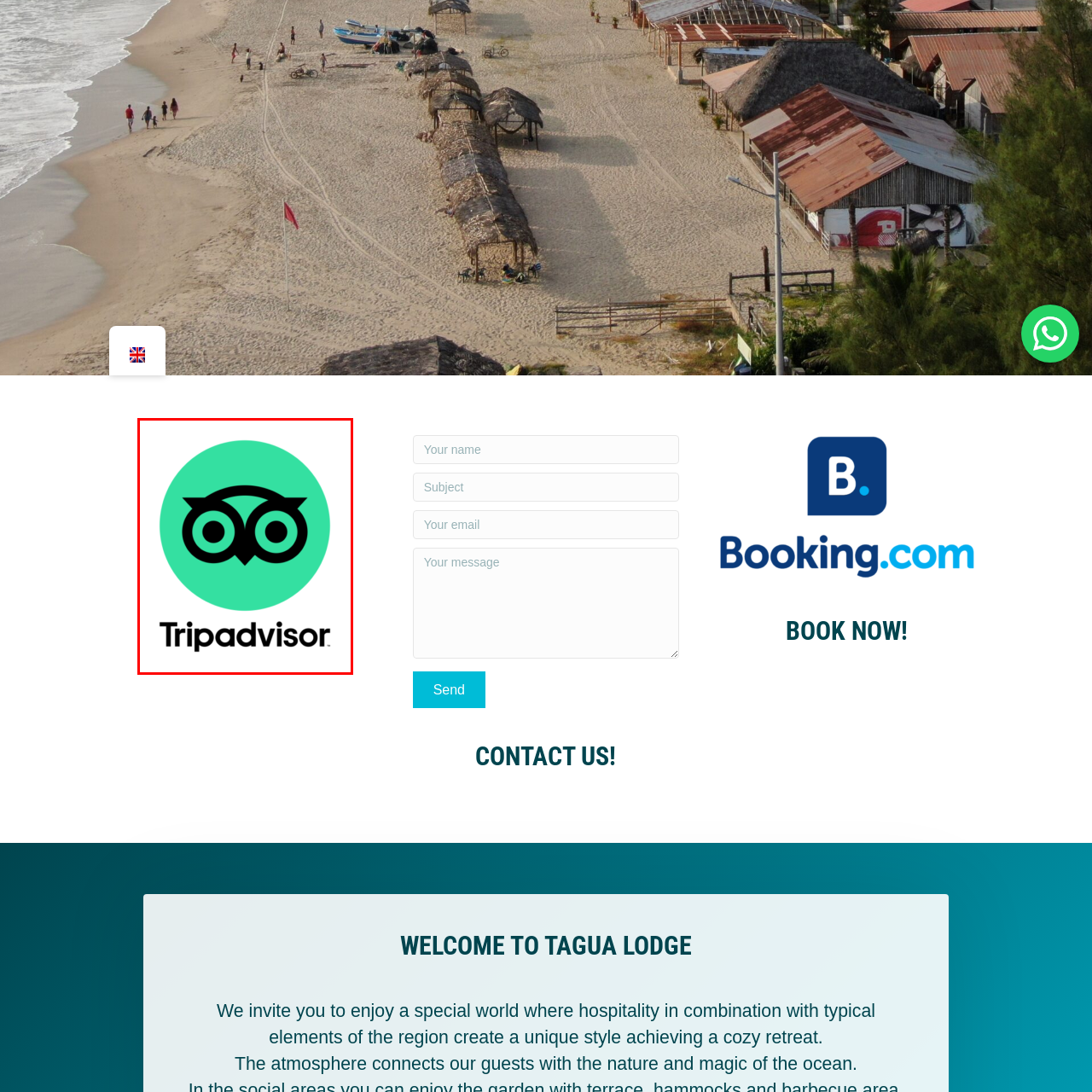Check the area bordered by the red box and provide a single word or phrase as the answer to the question: What is the font style of the brand name?

bold, lowercase